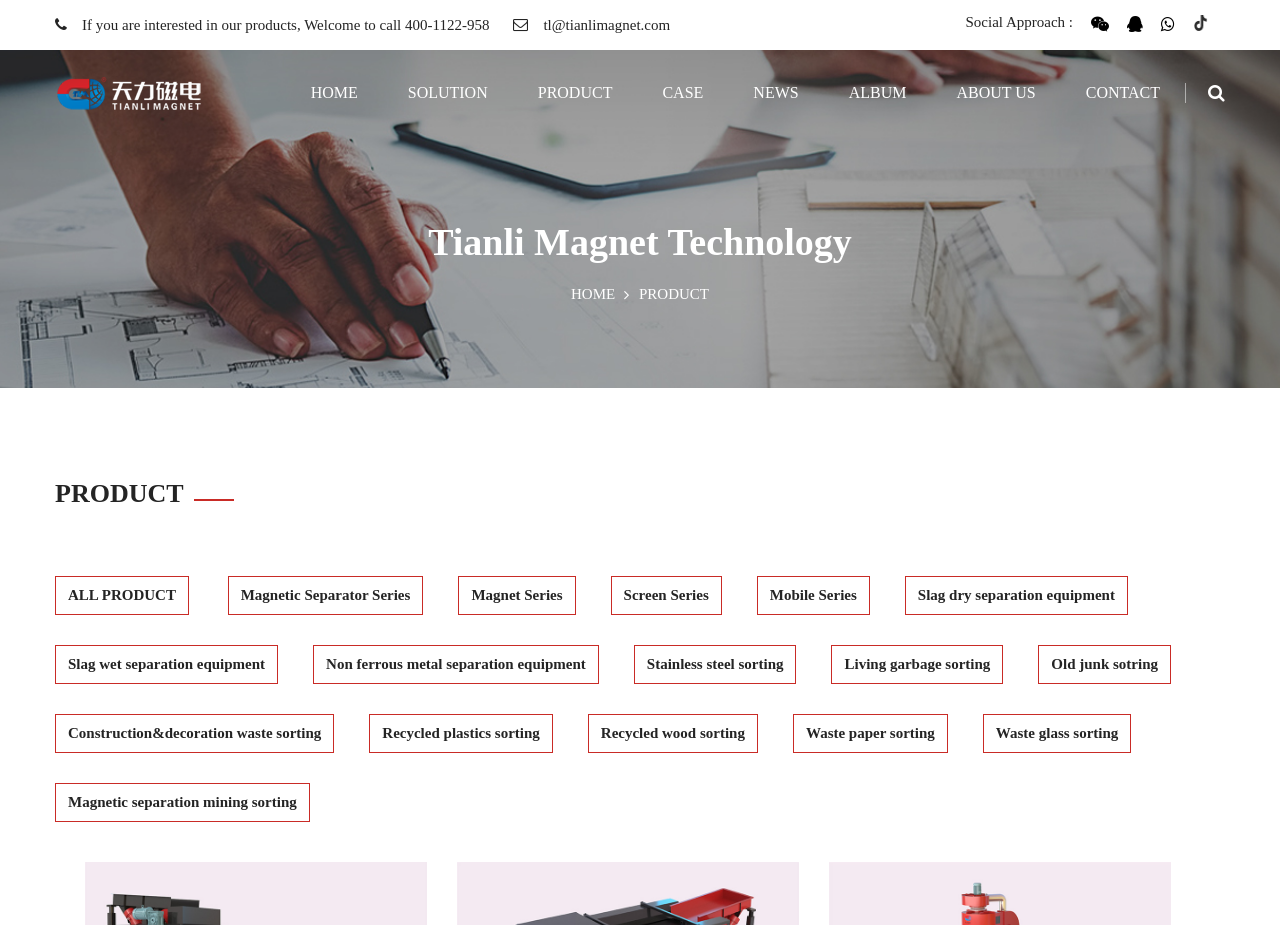Determine the bounding box coordinates of the clickable region to execute the instruction: "Read news". The coordinates should be four float numbers between 0 and 1, denoted as [left, top, right, bottom].

None